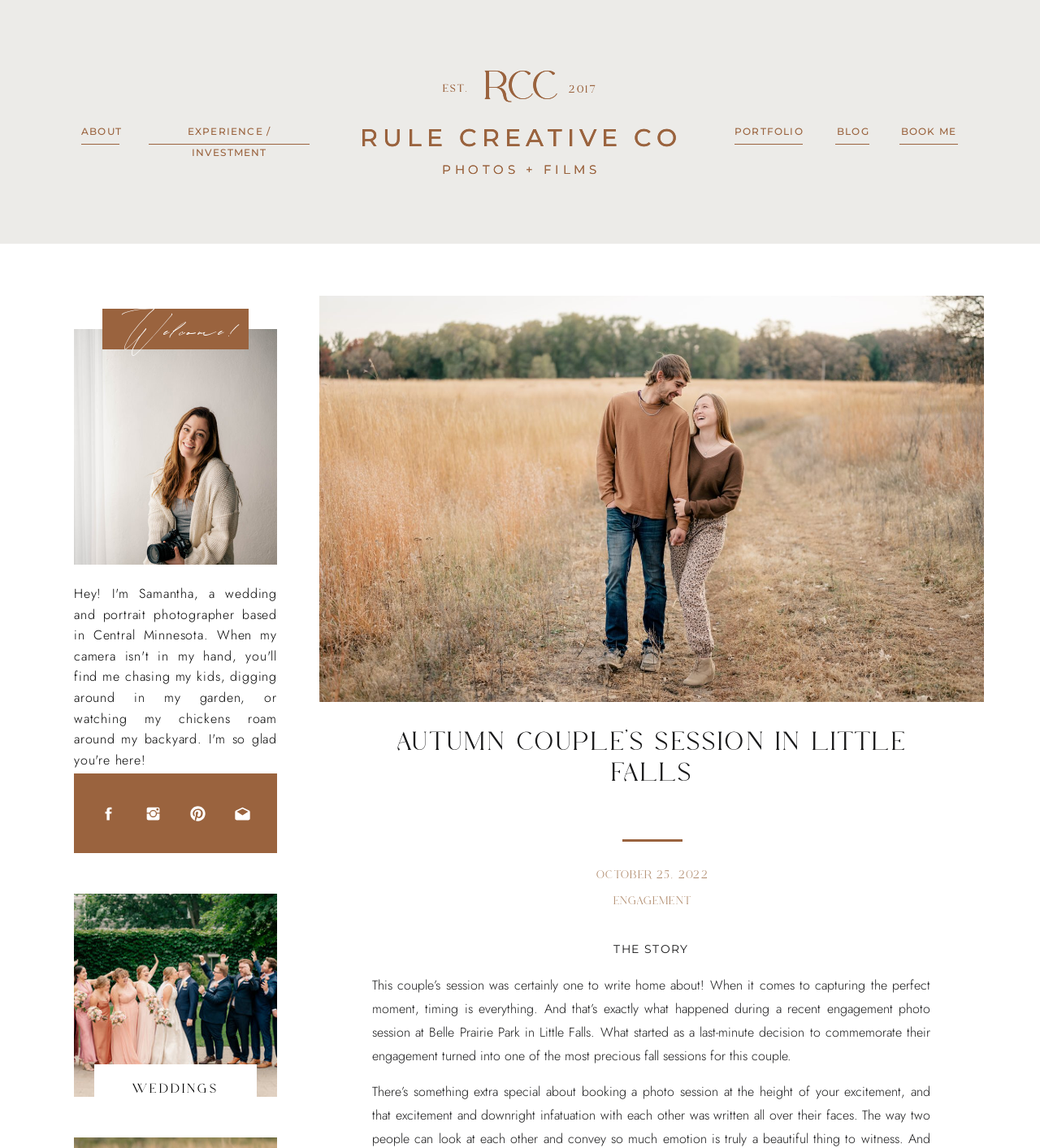Identify the bounding box for the UI element specified in this description: "parent_node: Search for:". The coordinates must be four float numbers between 0 and 1, formatted as [left, top, right, bottom].

[0.096, 0.701, 0.112, 0.716]